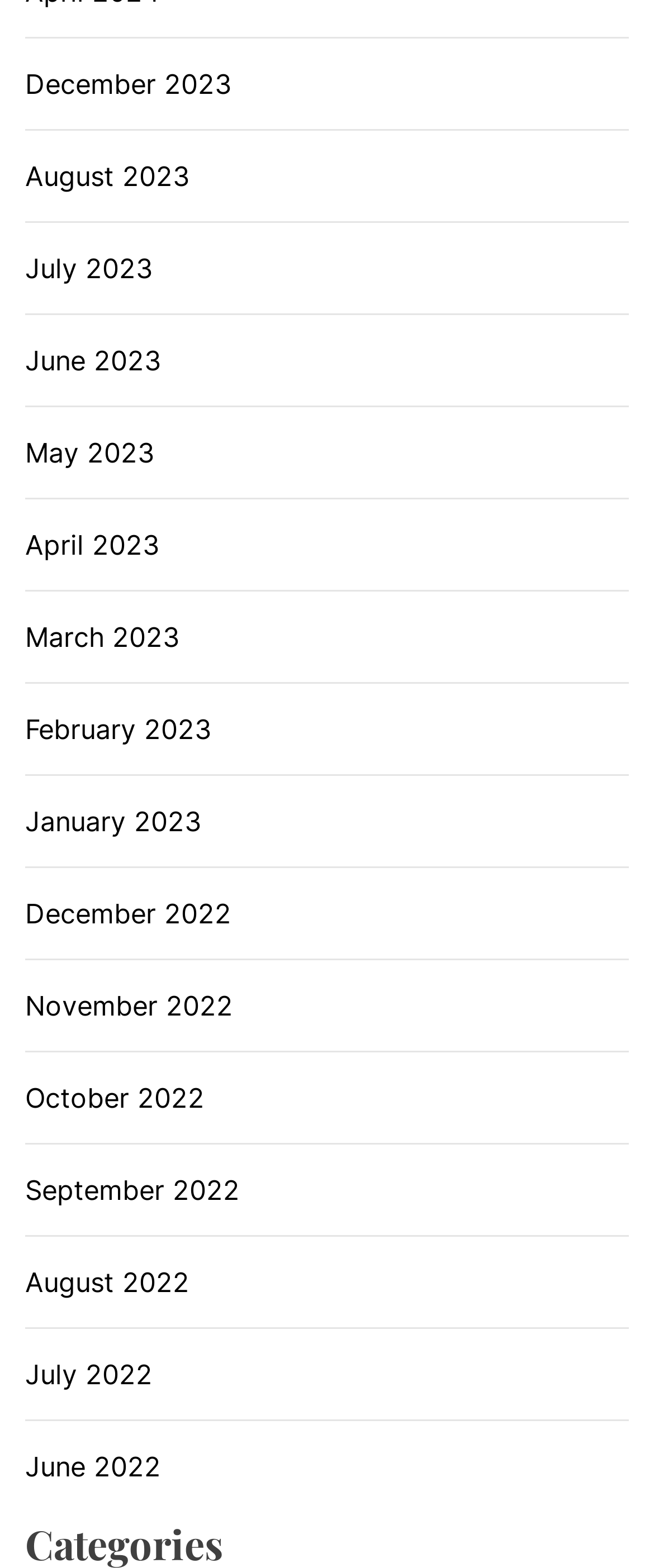What is the earliest month listed?
Examine the image closely and answer the question with as much detail as possible.

I looked at the list of links and found that the earliest month listed is December 2022, which is the 12th link from the top.